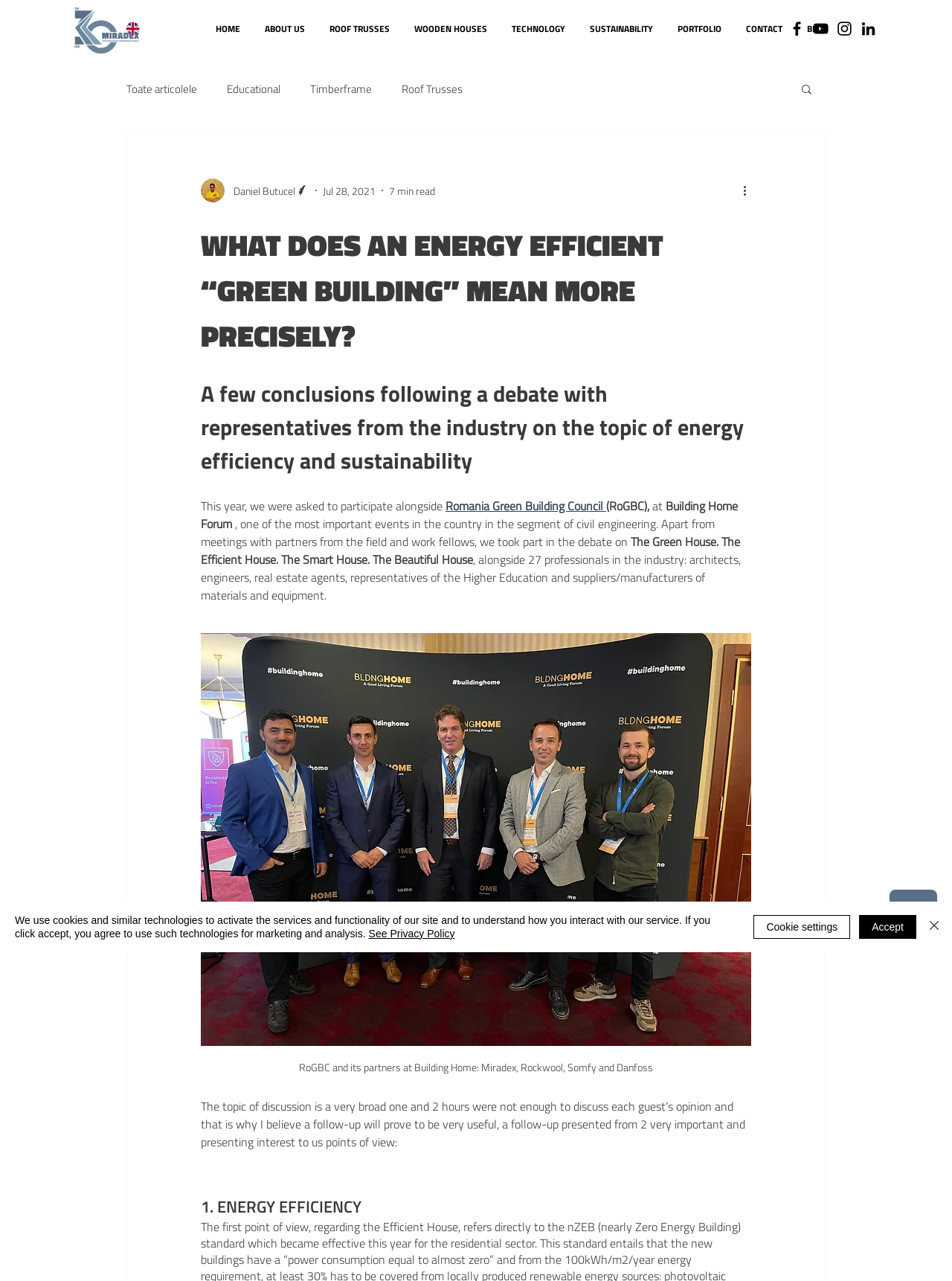How many minutes does it take to read the article?
Ensure your answer is thorough and detailed.

The reading time of the article is indicated below the title, which is 7 minutes, giving an estimate of how long it would take to read the entire article.